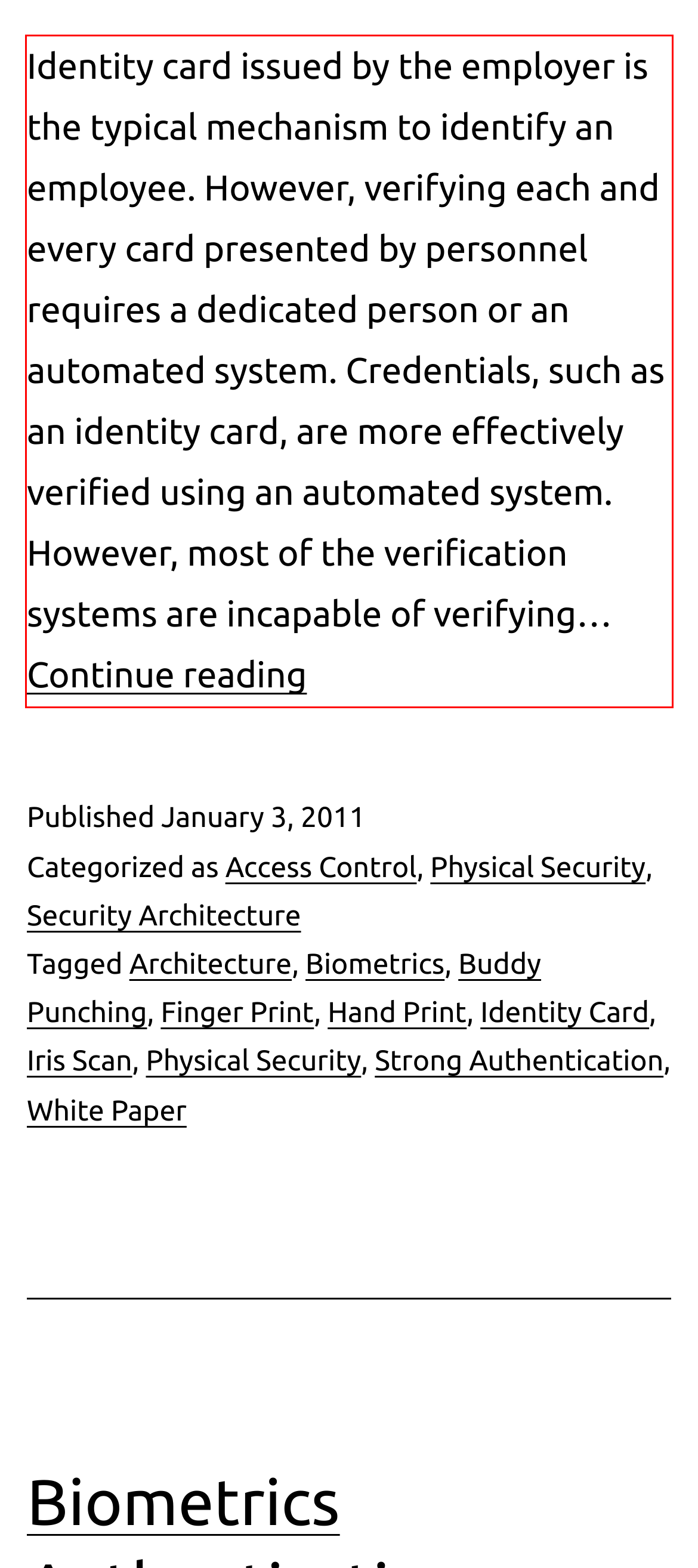Look at the webpage screenshot and recognize the text inside the red bounding box.

Identity card issued by the employer is the typical mechanism to identify an employee. However, verifying each and every card presented by personnel requires a dedicated person or an automated system. Credentials, such as an identity card, are more effectively verified using an automated system. However, most of the verification systems are incapable of verifying… Continue reading Face Recognition Systems For Facility Access